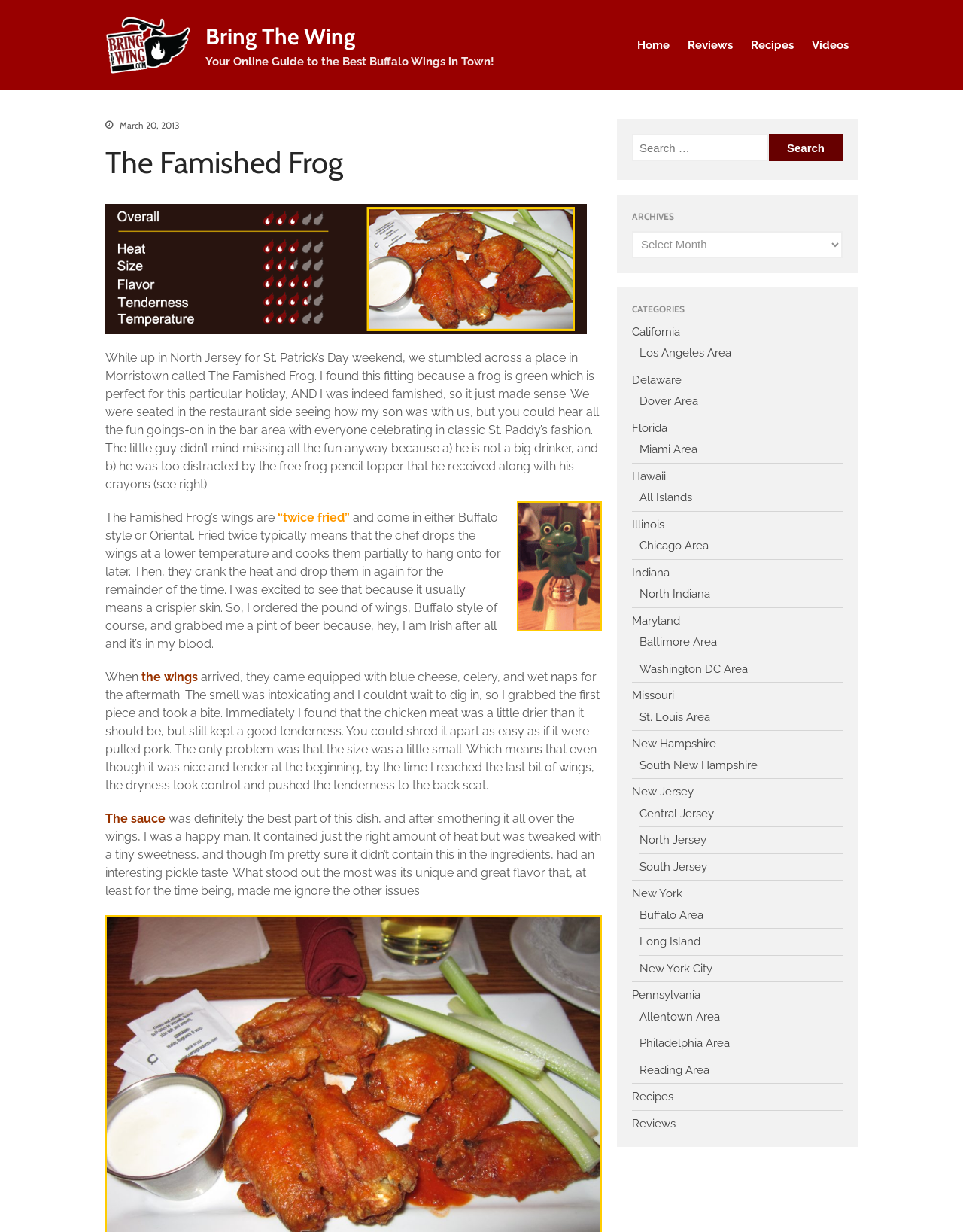Determine the bounding box coordinates for the UI element described. Format the coordinates as (top-left x, top-left y, bottom-right x, bottom-right y) and ensure all values are between 0 and 1. Element description: Baltimore Area

[0.664, 0.516, 0.745, 0.527]